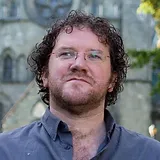Provide a one-word or brief phrase answer to the question:
Where has Pádraig Ó Tuama lived since 2003?

Belfast